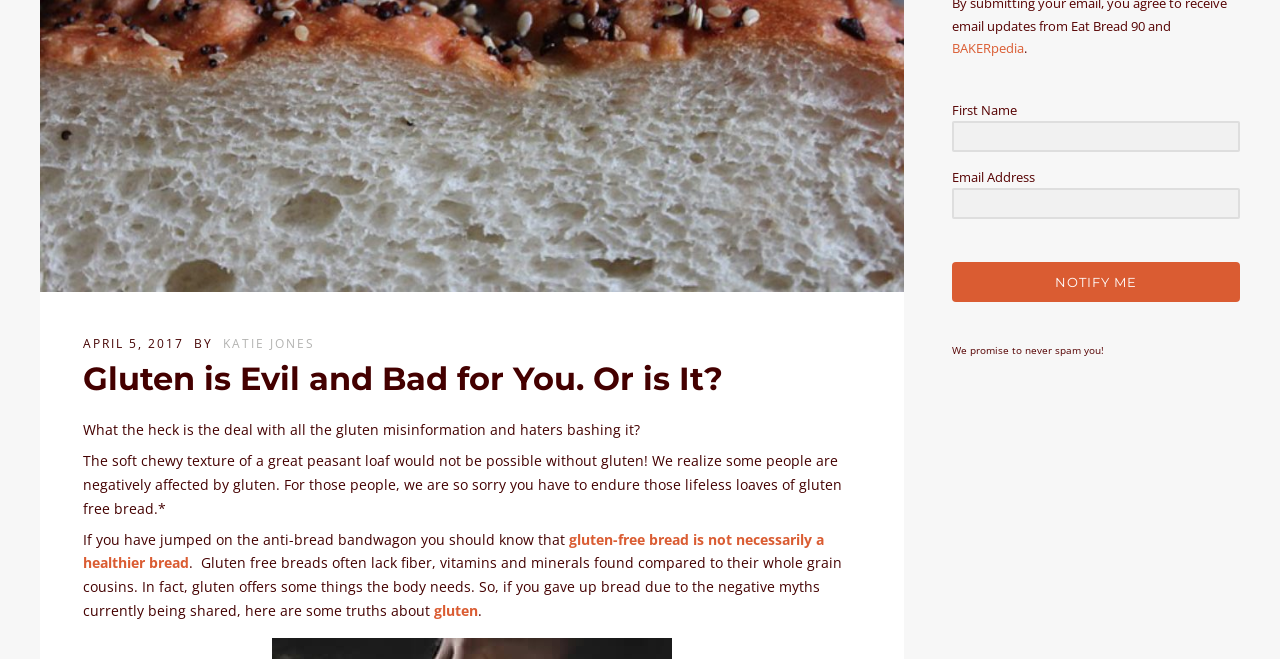Locate and provide the bounding box coordinates for the HTML element that matches this description: "gluten".

[0.339, 0.912, 0.374, 0.941]